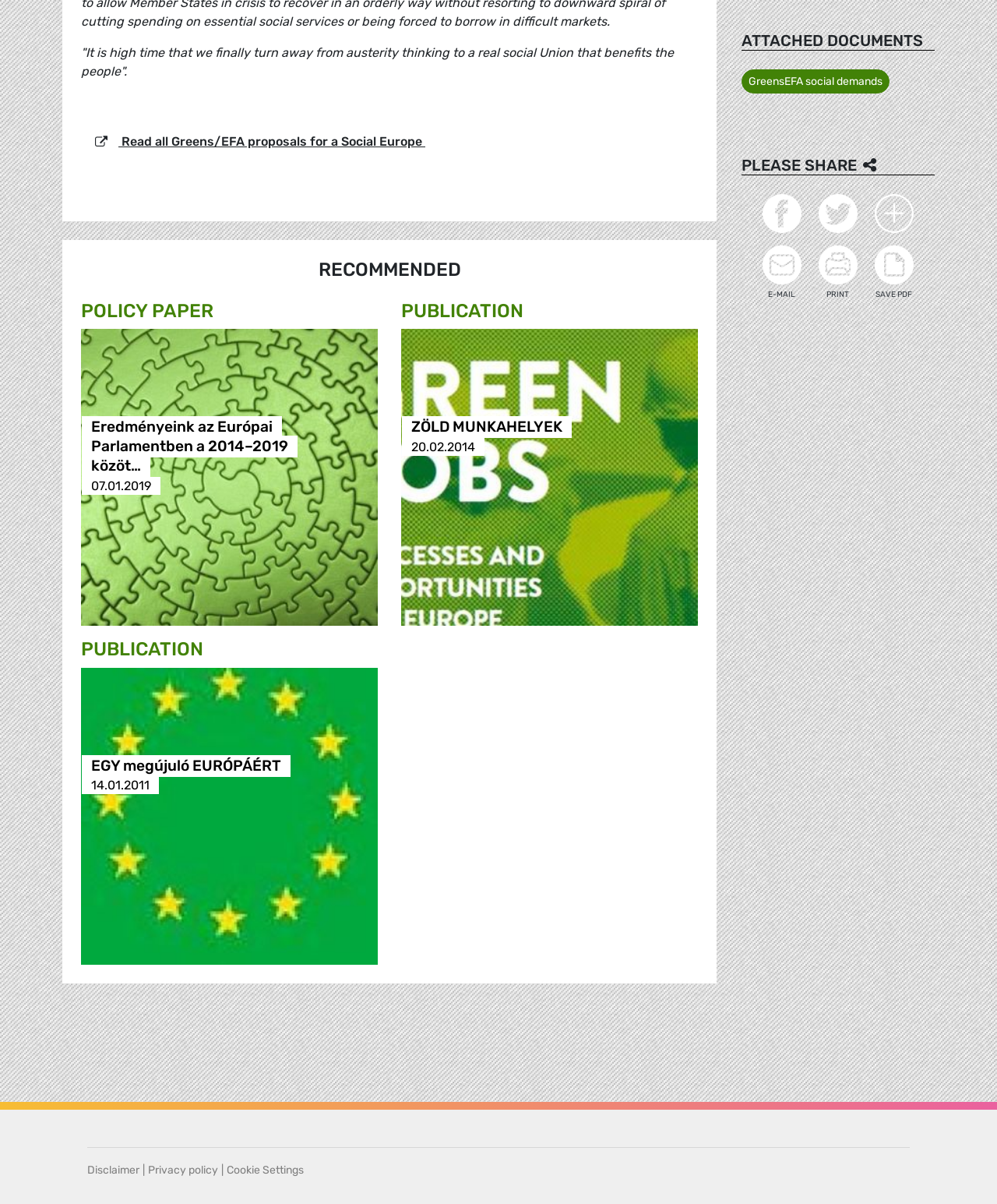What is the theme of the policy paper?
Based on the visual content, answer with a single word or a brief phrase.

Social Europe